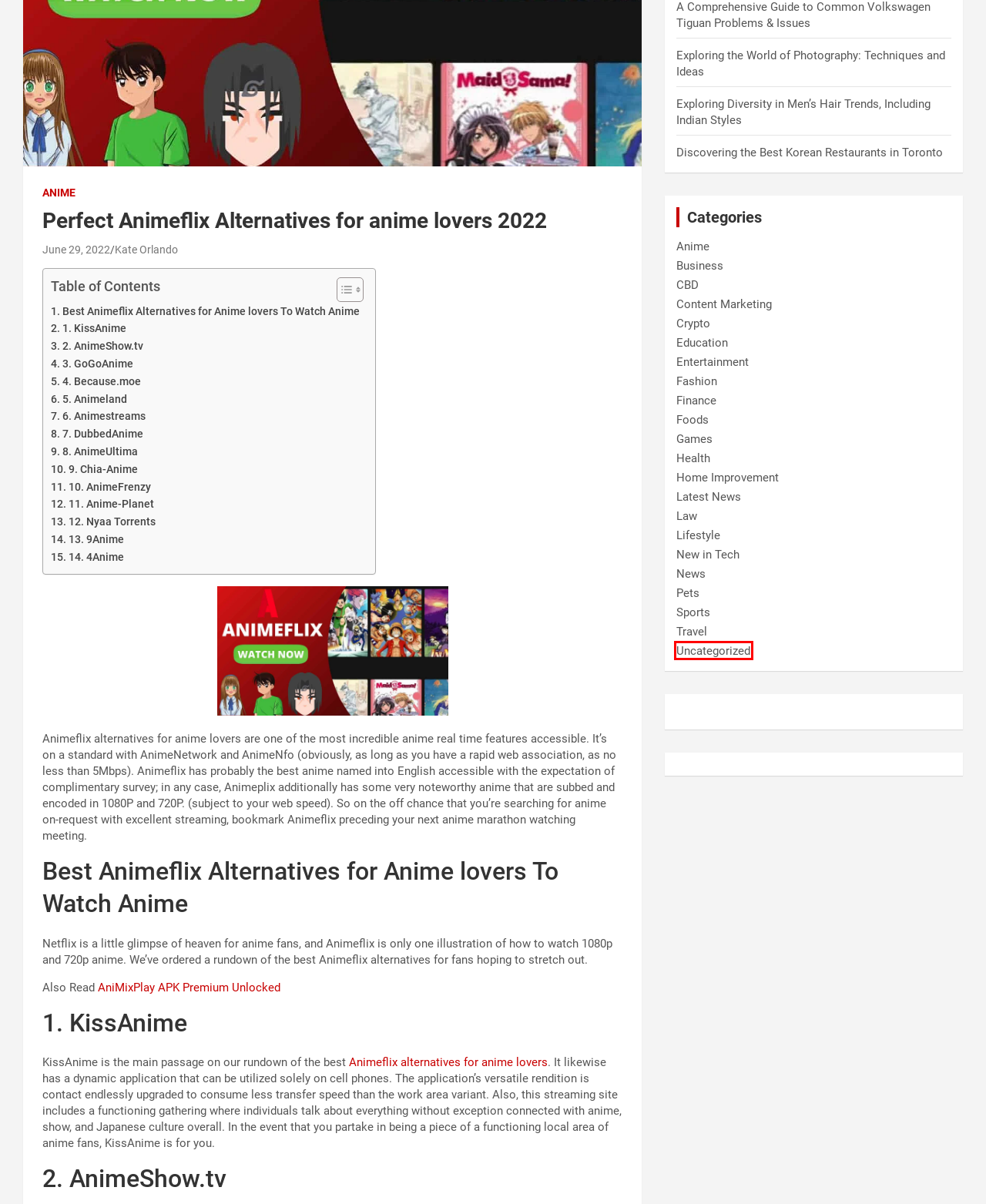You have a screenshot of a webpage, and a red bounding box highlights an element. Select the webpage description that best fits the new page after clicking the element within the bounding box. Options are:
A. Exploring Diversity in Men's Hair Trends, Including Indian Styles - Fallen News
B. Crypto - Fallen News
C. Uncategorized - Fallen News
D. Home Improvement - Fallen News
E. Foods - Fallen News
F. AniMixPlay APK Premium Unlocked - Fallen News
G. Kate Orlando - Fallen News
H. best korean restaurant toronto

C